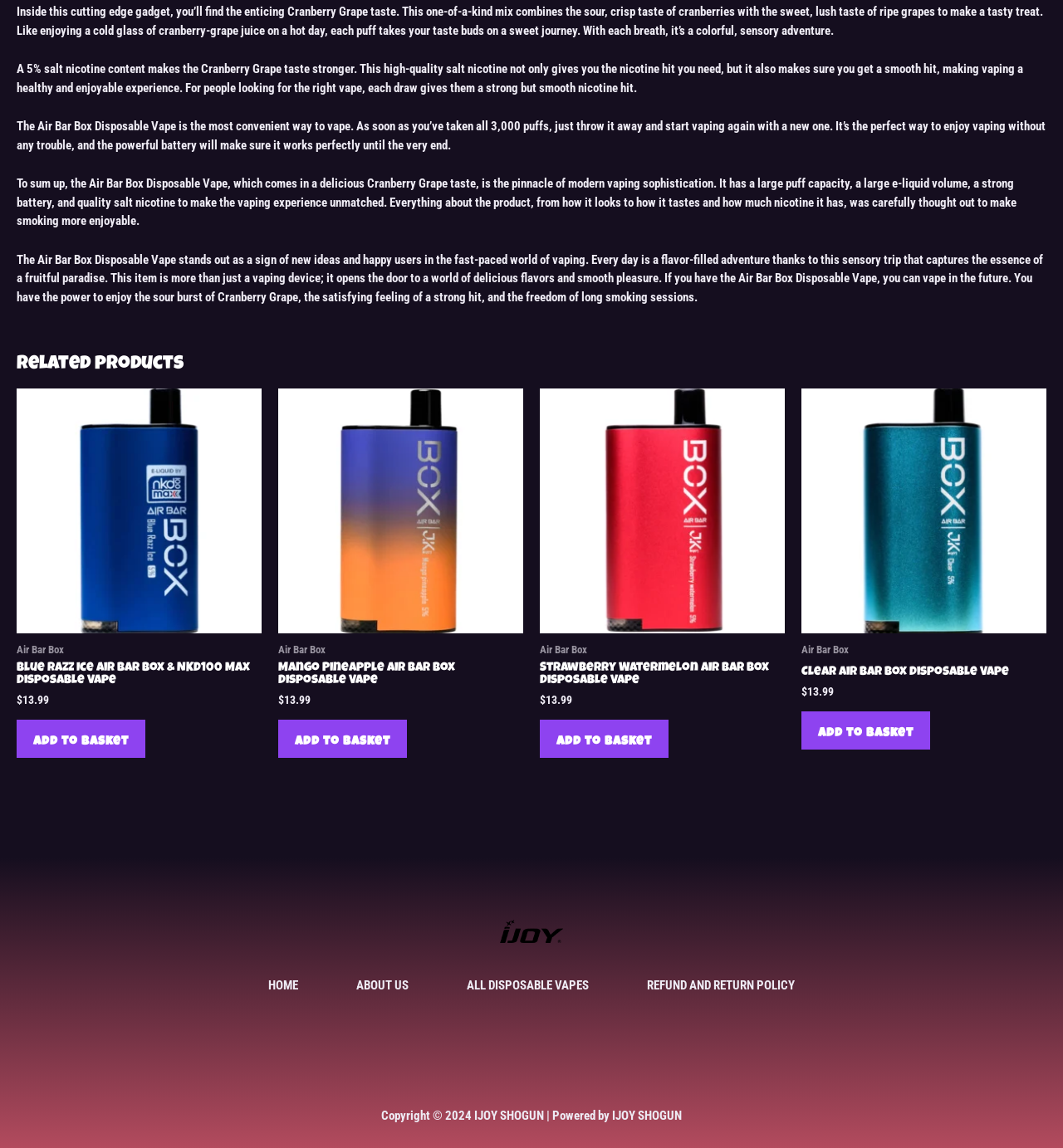Please find the bounding box coordinates of the element that needs to be clicked to perform the following instruction: "Click on the 'Blue Razz Ice Air Bar Box & NKD100 Max Disposable Vape' link". The bounding box coordinates should be four float numbers between 0 and 1, represented as [left, top, right, bottom].

[0.016, 0.577, 0.246, 0.604]